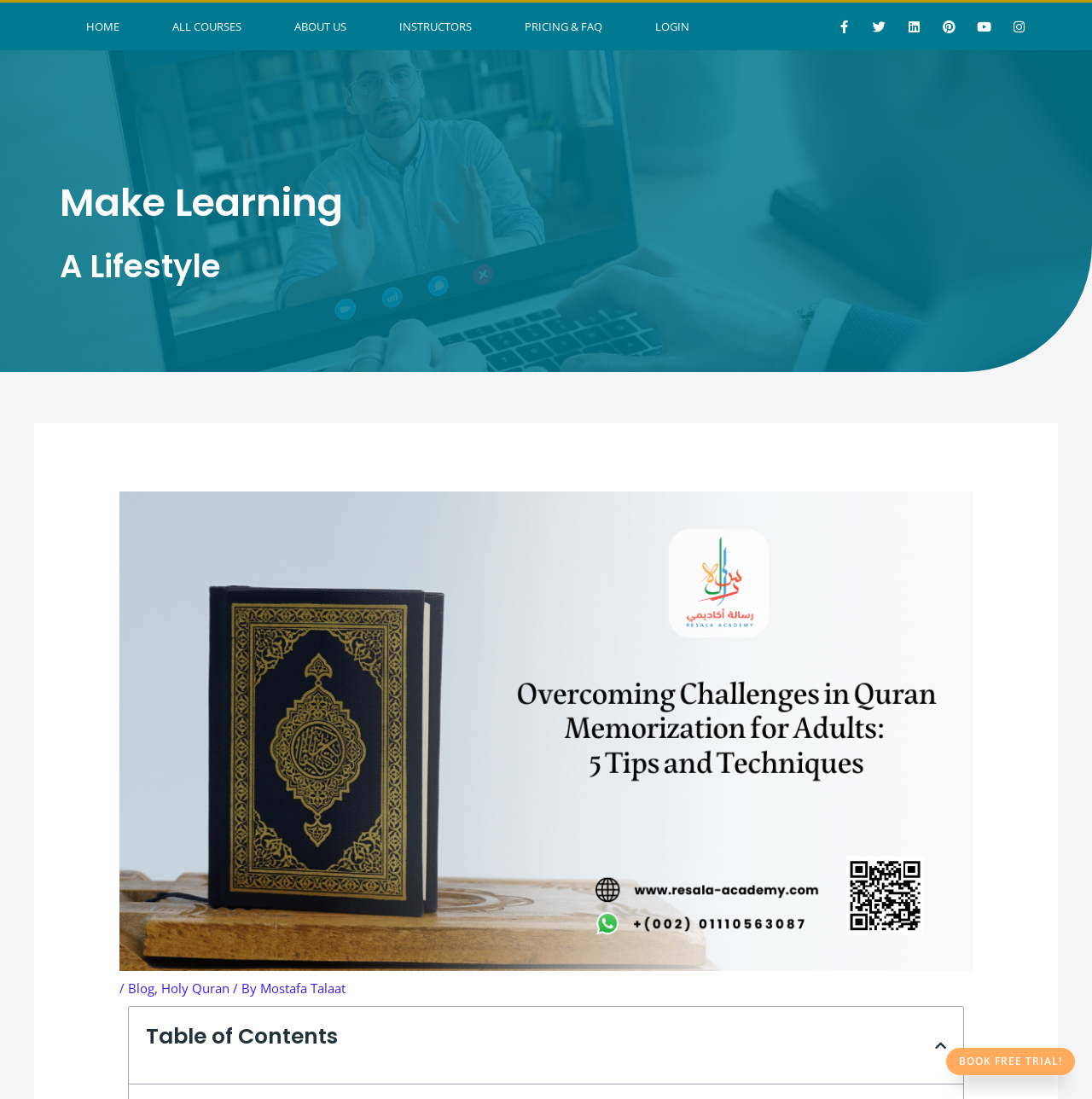Locate the bounding box coordinates of the UI element described by: "Pricing & FAQ". The bounding box coordinates should consist of four float numbers between 0 and 1, i.e., [left, top, right, bottom].

[0.456, 0.002, 0.576, 0.046]